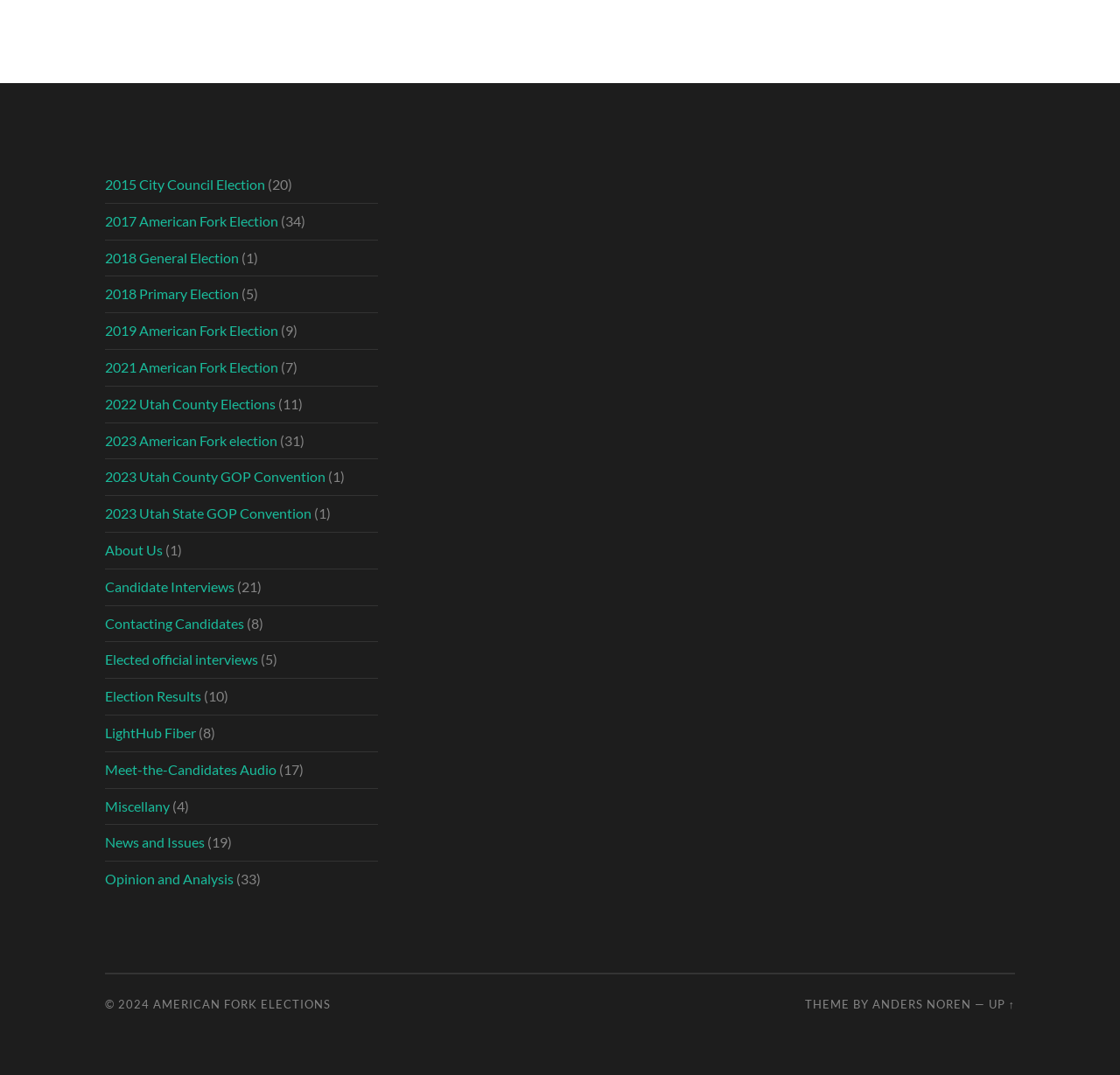Provide a short, one-word or phrase answer to the question below:
How many links are there under the 'About Us' category?

1